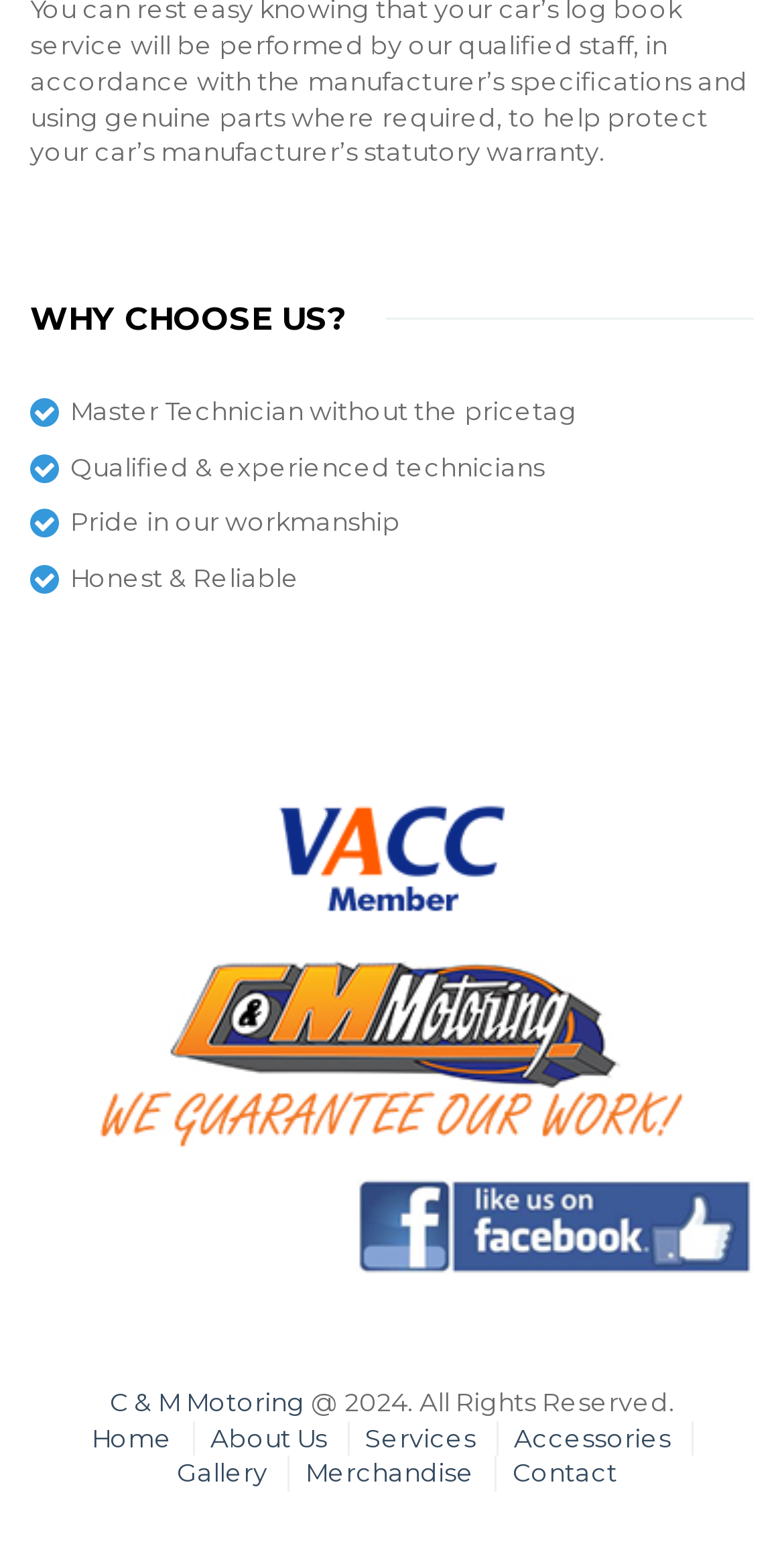Identify the bounding box coordinates for the UI element described as follows: C & M Motoring. Use the format (top-left x, top-left y, bottom-right x, bottom-right y) and ensure all values are floating point numbers between 0 and 1.

[0.14, 0.888, 0.388, 0.907]